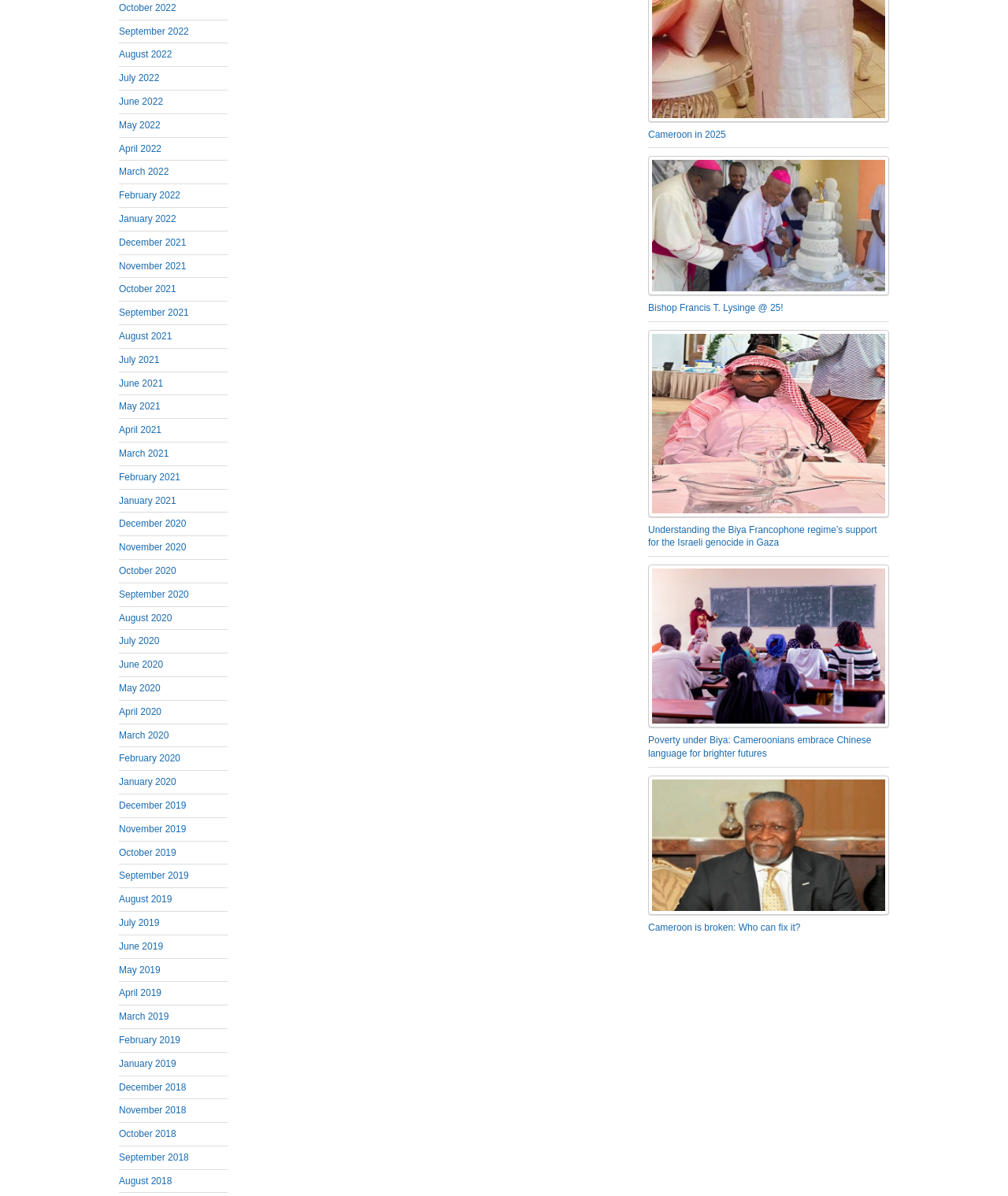Using the information shown in the image, answer the question with as much detail as possible: What is the topic of the article with the image 'Bishop Francis T. Lysinge @ 25!'?

The image 'Bishop Francis T. Lysinge @ 25!' is associated with a link, and based on the text of the link, it appears that the article is about Bishop Francis T. Lysinge, possibly celebrating his 25th anniversary.